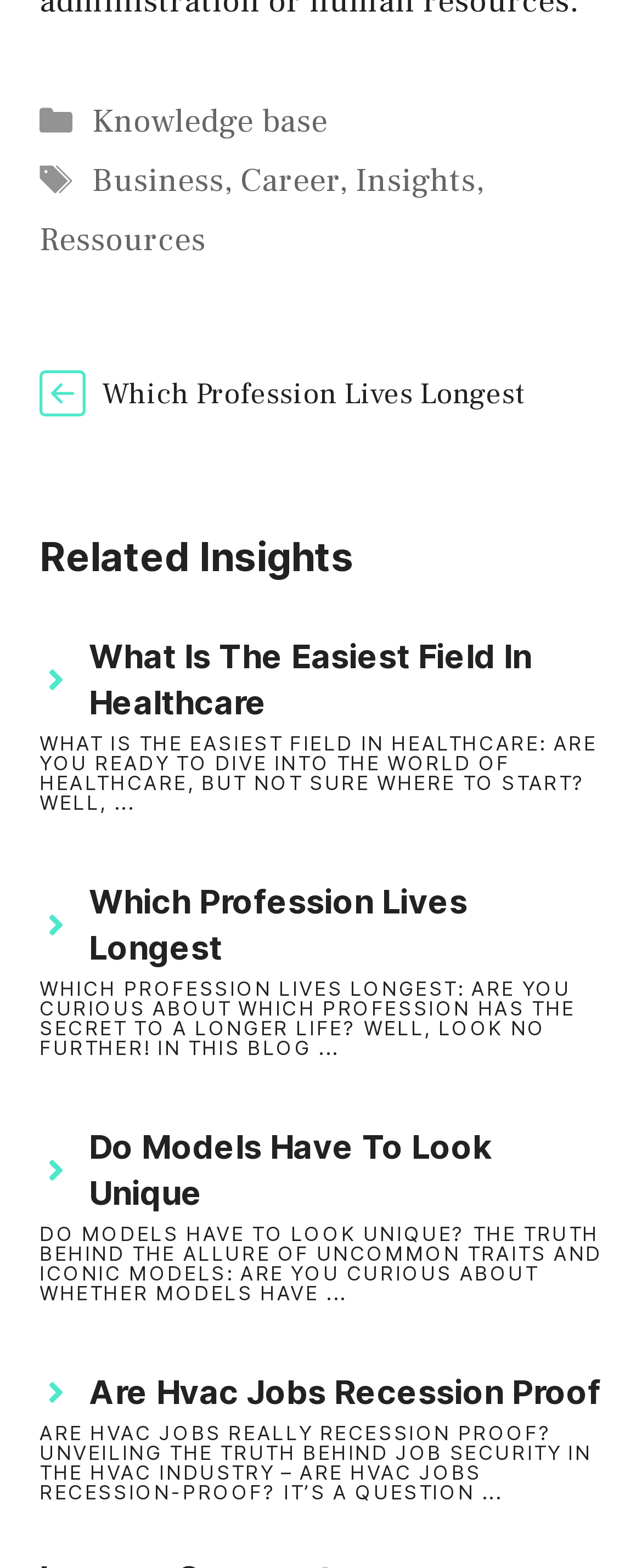Please give a succinct answer using a single word or phrase:
How many links are present in the footer section?

7